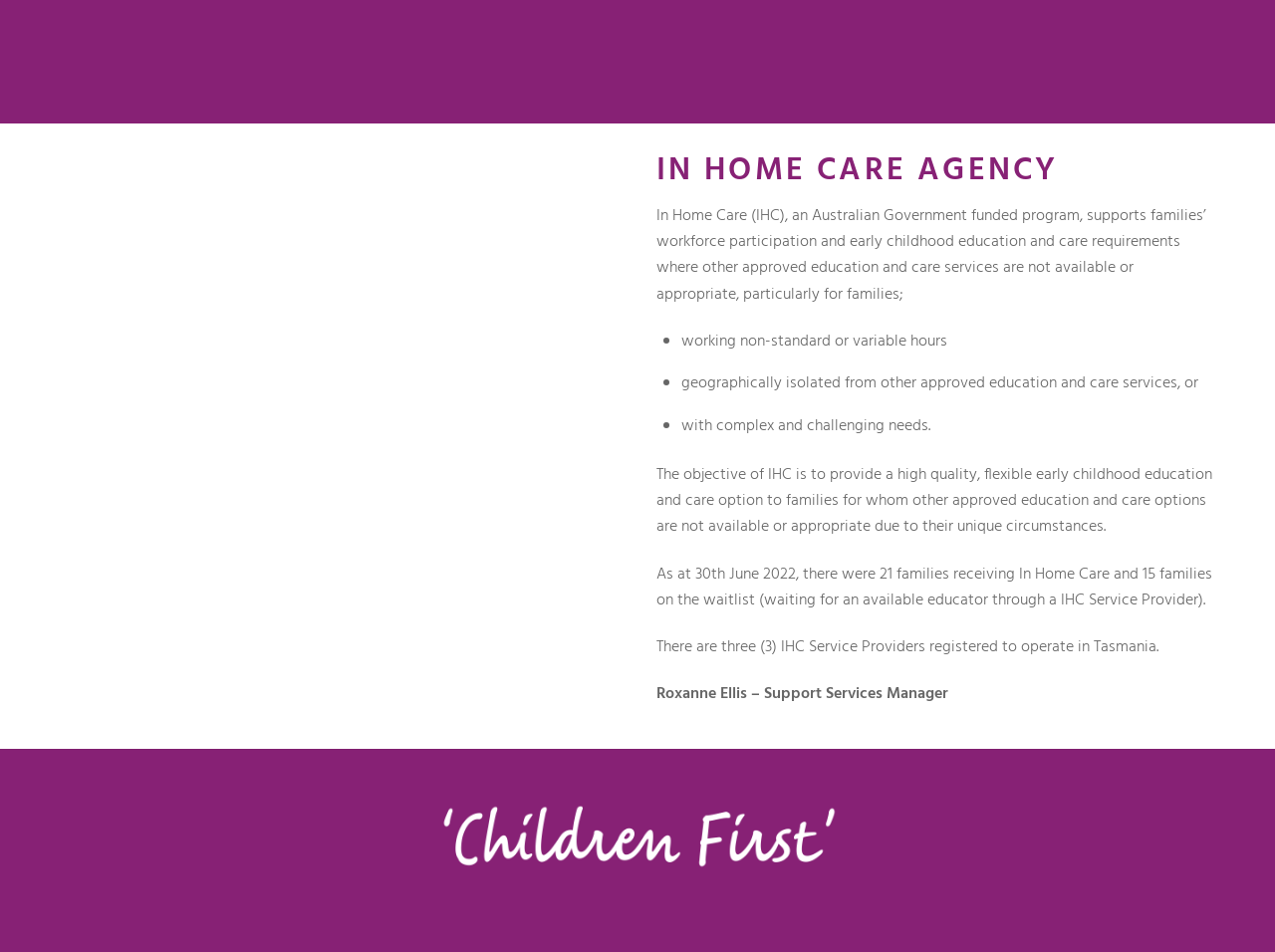Answer the following inquiry with a single word or phrase:
How many IHC Service Providers are registered in Tasmania?

3